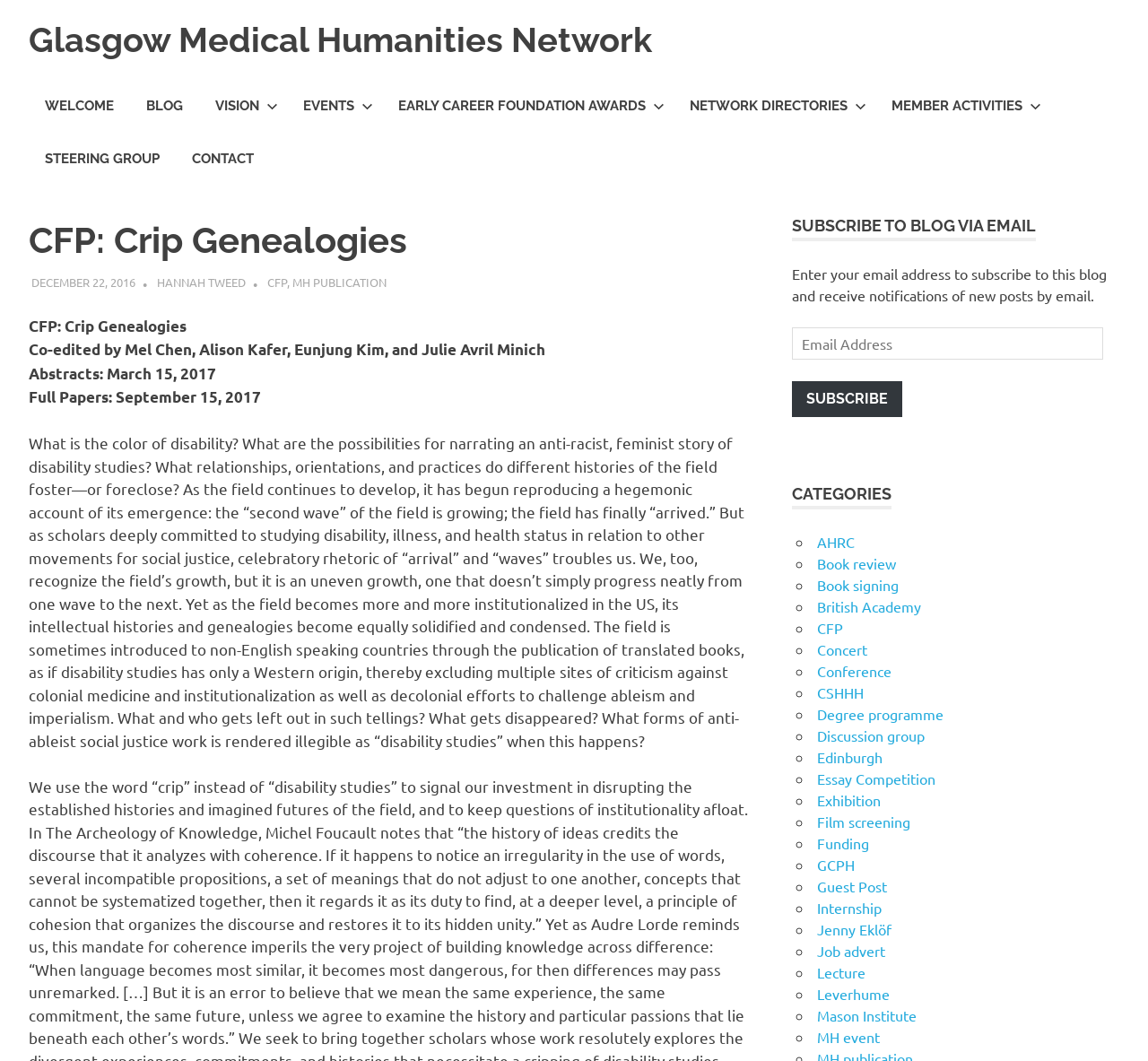Using the provided element description "Essay Competition", determine the bounding box coordinates of the UI element.

[0.712, 0.725, 0.815, 0.742]